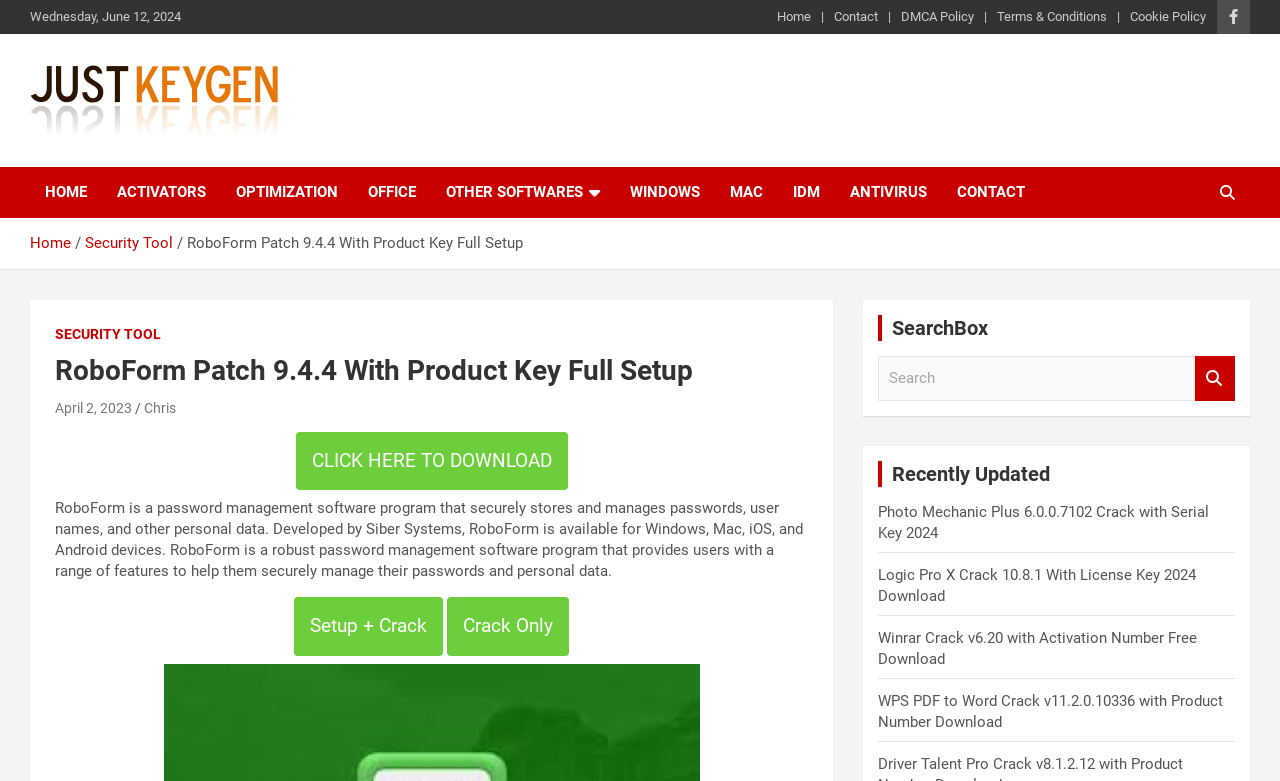Identify the bounding box coordinates for the element you need to click to achieve the following task: "View PC software keygen and keys generator download". The coordinates must be four float values ranging from 0 to 1, formatted as [left, top, right, bottom].

[0.023, 0.178, 0.311, 0.372]